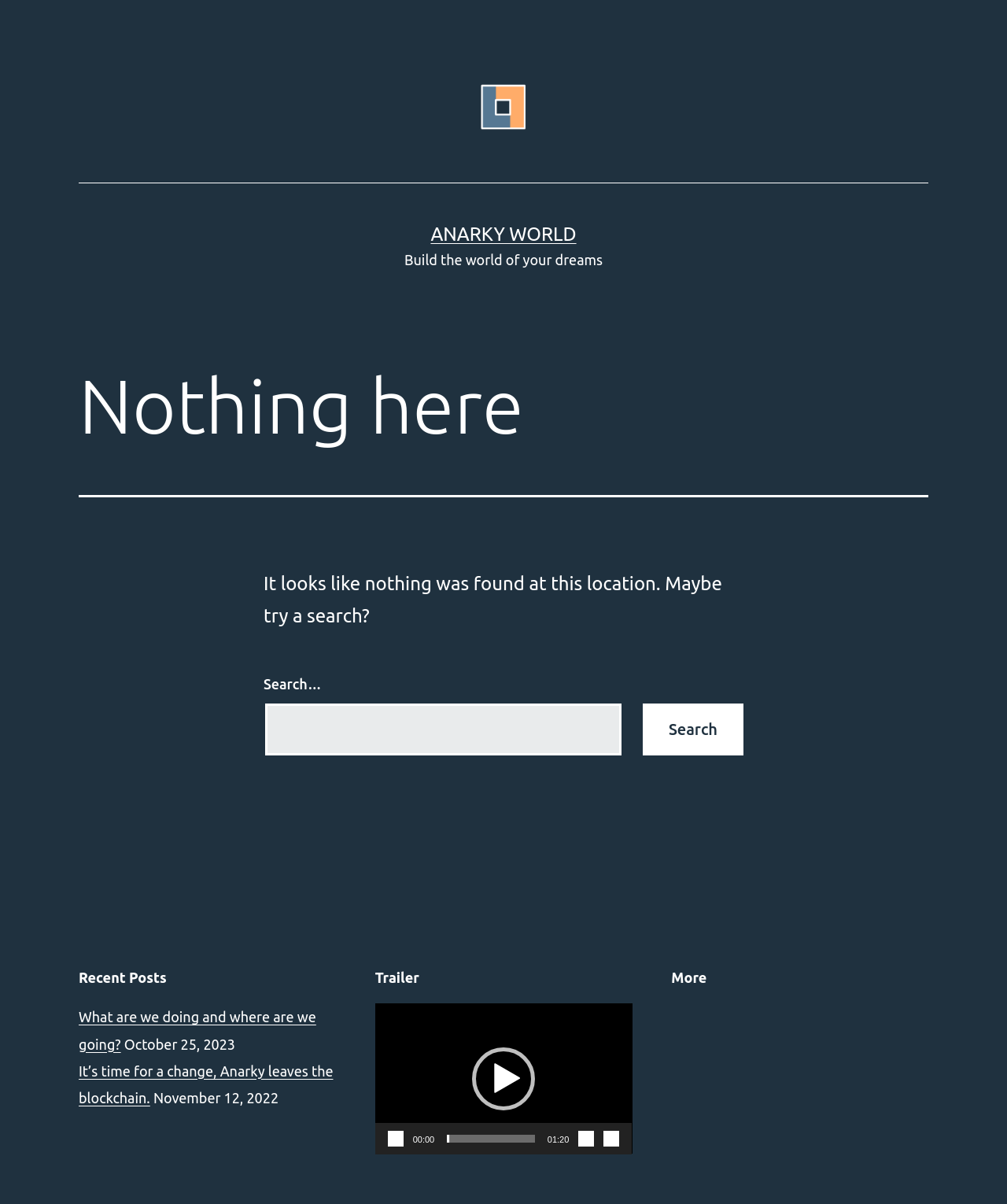Identify the coordinates of the bounding box for the element that must be clicked to accomplish the instruction: "Search for something".

[0.263, 0.584, 0.618, 0.628]